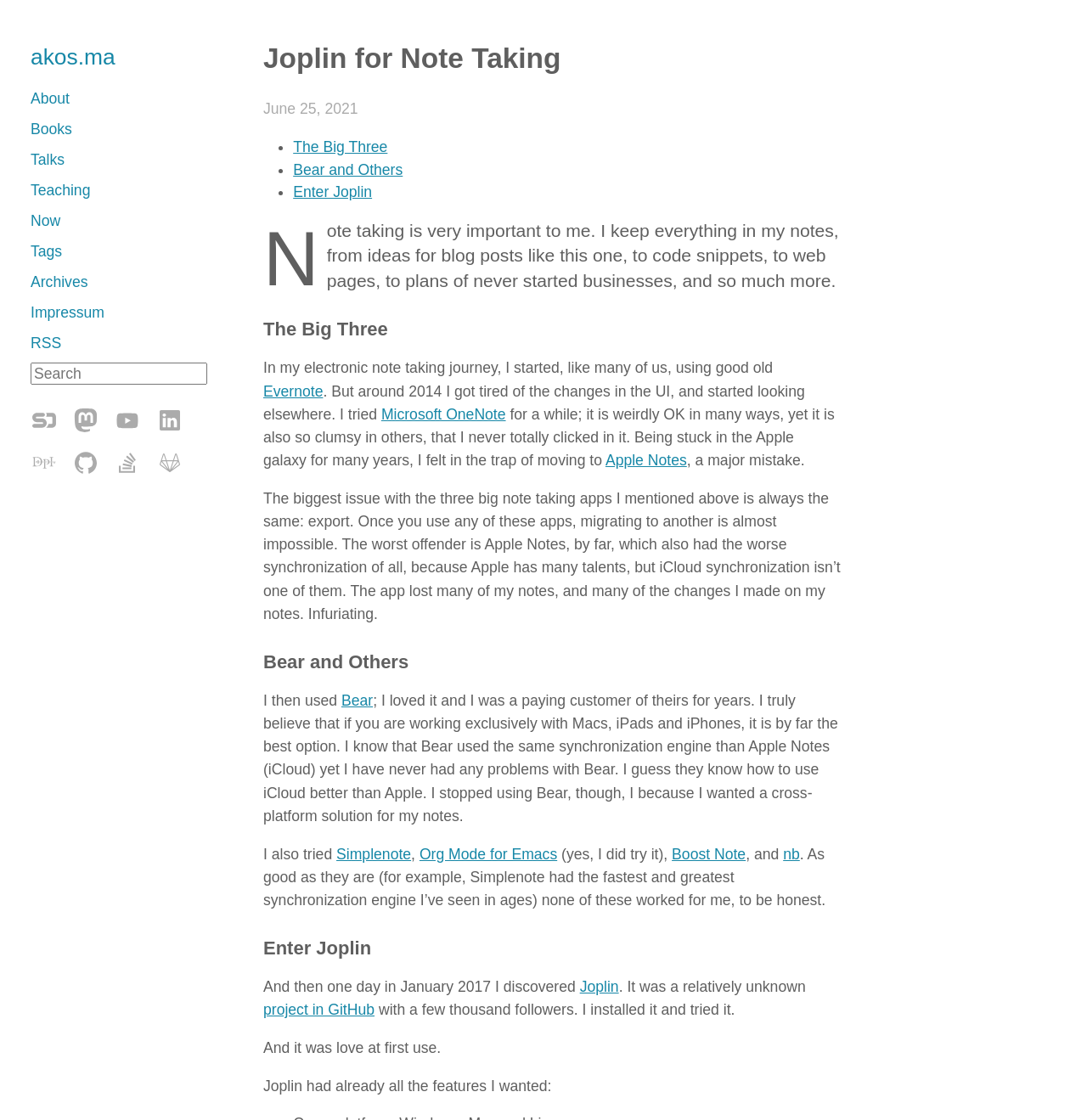Identify the bounding box coordinates for the element that needs to be clicked to fulfill this instruction: "Search for something". Provide the coordinates in the format of four float numbers between 0 and 1: [left, top, right, bottom].

[0.028, 0.324, 0.191, 0.344]